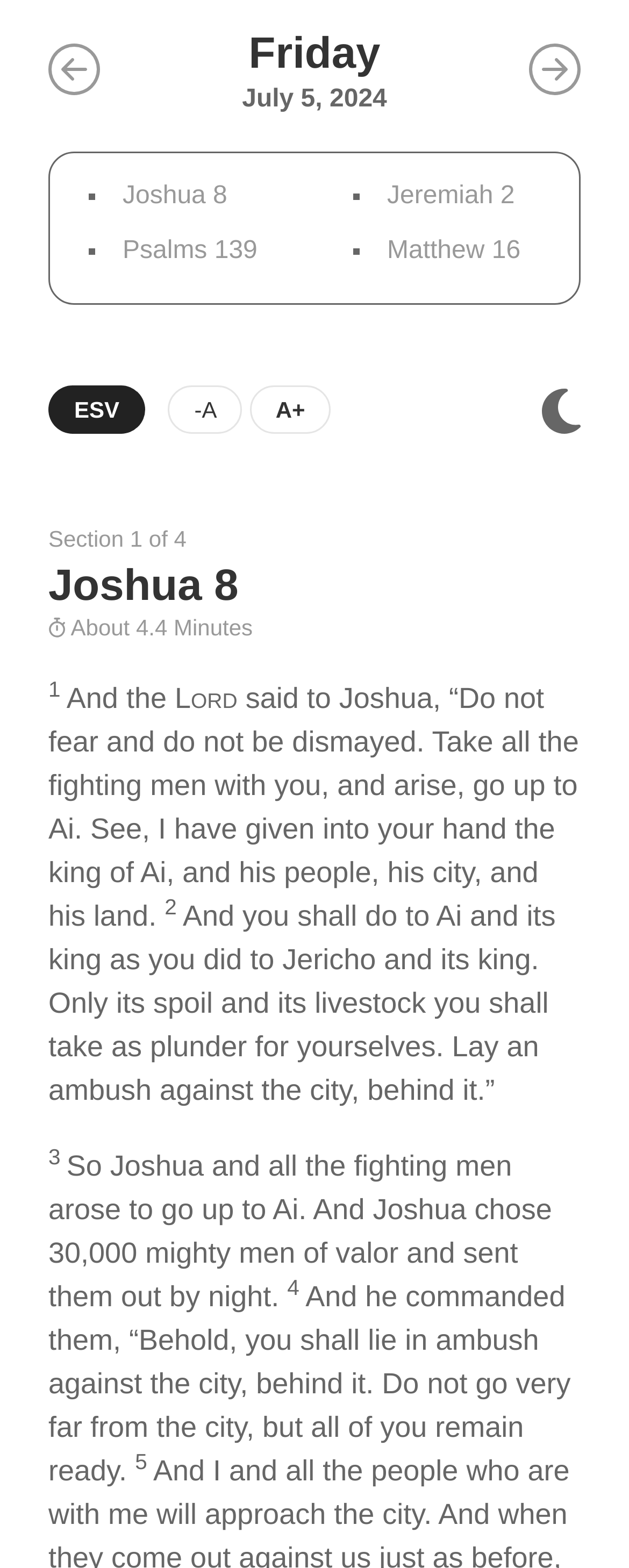Construct a comprehensive caption that outlines the webpage's structure and content.

This webpage appears to be a Bible study or devotional page. At the top, there is a link on the left and another on the right. Below these links, there is a heading that reads "Friday" and a static text that displays the date "July 5, 2024". 

Below the date, there are four links arranged in two columns, with "Joshua 8" and "Psalms 139" on the left, and "Jeremiah 2" and "Matthew 16" on the right. 

To the left of these links, there are three buttons: "ESV", "-A", and "A+". The "ESV" button is likely a reference to the English Standard Version of the Bible. The "-A" and "A+" buttons may be used to adjust the font size.

Below the buttons, there is a static text that reads "Section 1 of 4", indicating that this is the first part of a four-part section. 

Next, there is a heading that reads "Joshua 8", which is likely the title of the Bible passage being displayed. Below this heading, there is a static text that reads "About 4.4 Minutes", which may indicate the estimated reading time for the passage.

The Bible passage itself is then displayed, with several paragraphs of text. The passage is from Joshua 8 and describes God's instructions to Joshua regarding the conquest of Ai. The text includes several superscript numbers, which may be references to specific verses or footnotes.

Overall, this webpage appears to be a resource for individuals studying the Bible, providing access to specific passages and tools for adjusting the display of the text.